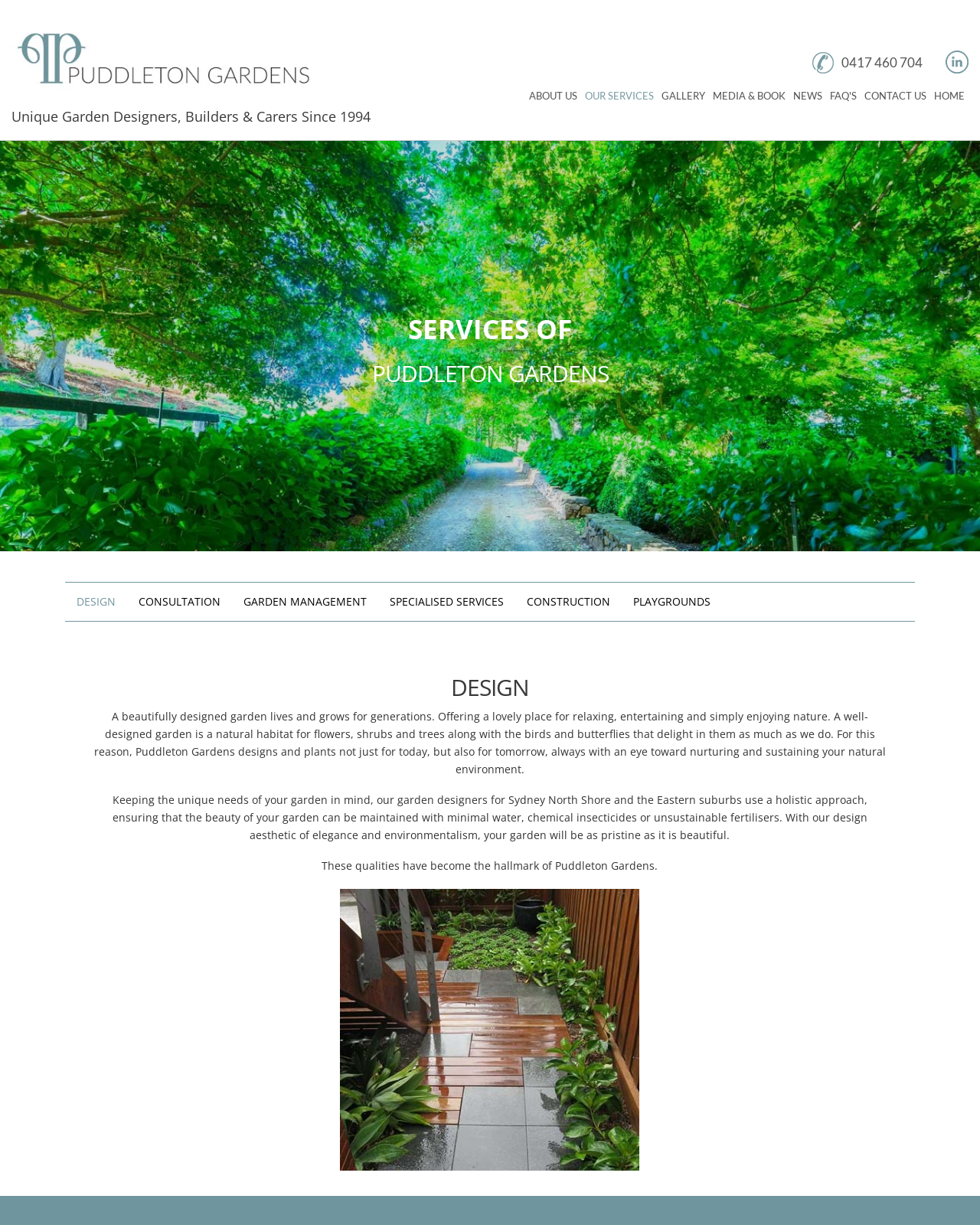Locate the bounding box coordinates of the element I should click to achieve the following instruction: "Visit 'ABOUT US'".

[0.536, 0.064, 0.593, 0.092]